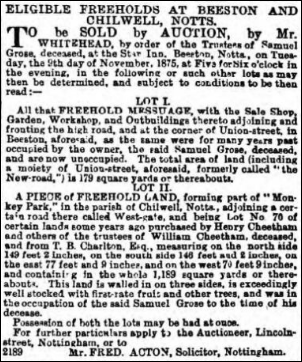Please respond in a single word or phrase: 
Who is acting on behalf of the Trustees of Samuel Gross?

Mr. Whitehead